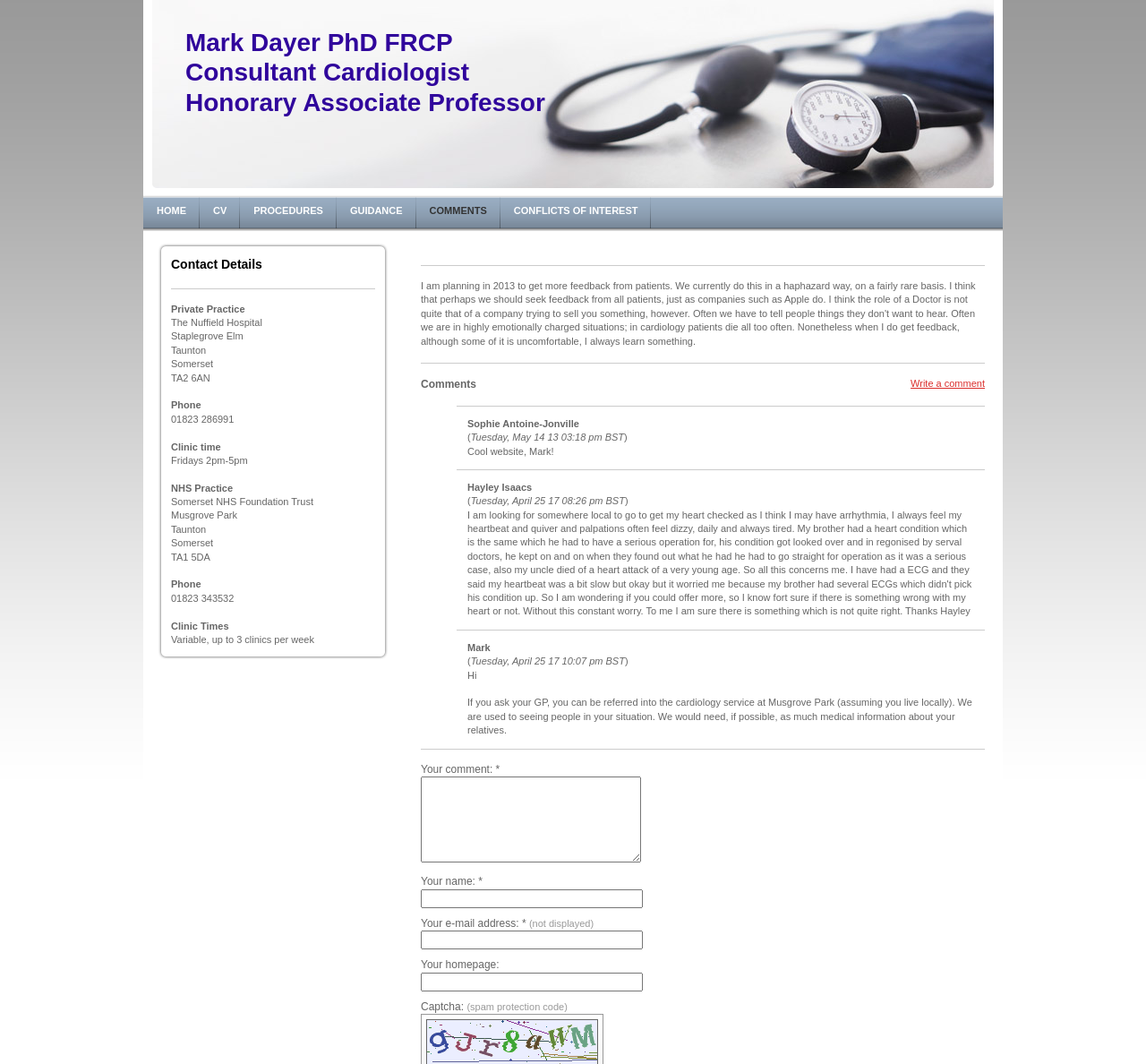Review the image closely and give a comprehensive answer to the question: What is the name of the hospital where Dr. Mark Dayer has an NHS practice?

According to the webpage, Dr. Mark Dayer has an NHS practice at Musgrove Park, which is mentioned in the 'NHS Practice' section.